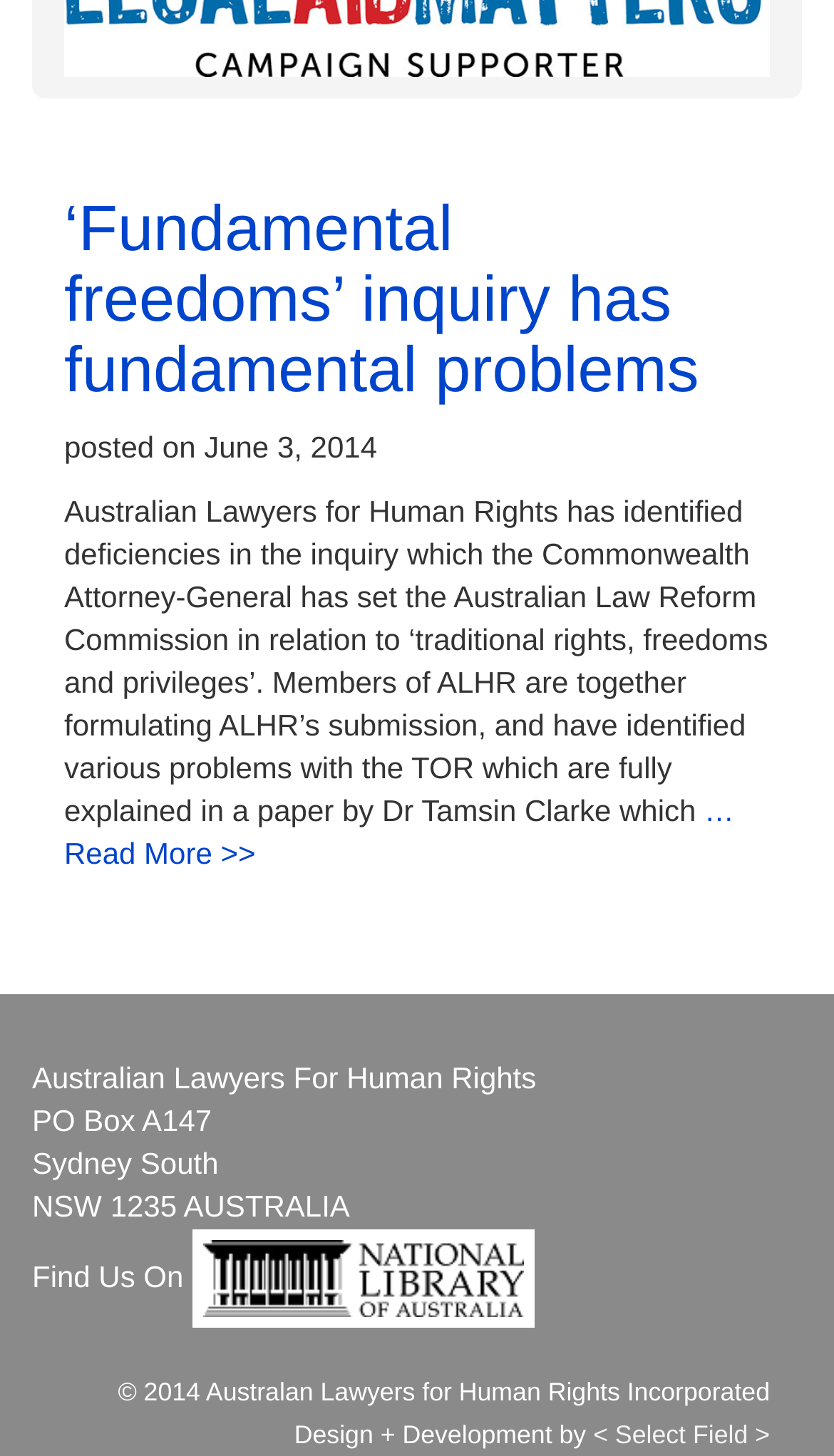When was the article posted?
From the image, provide a succinct answer in one word or a short phrase.

June 3, 2014